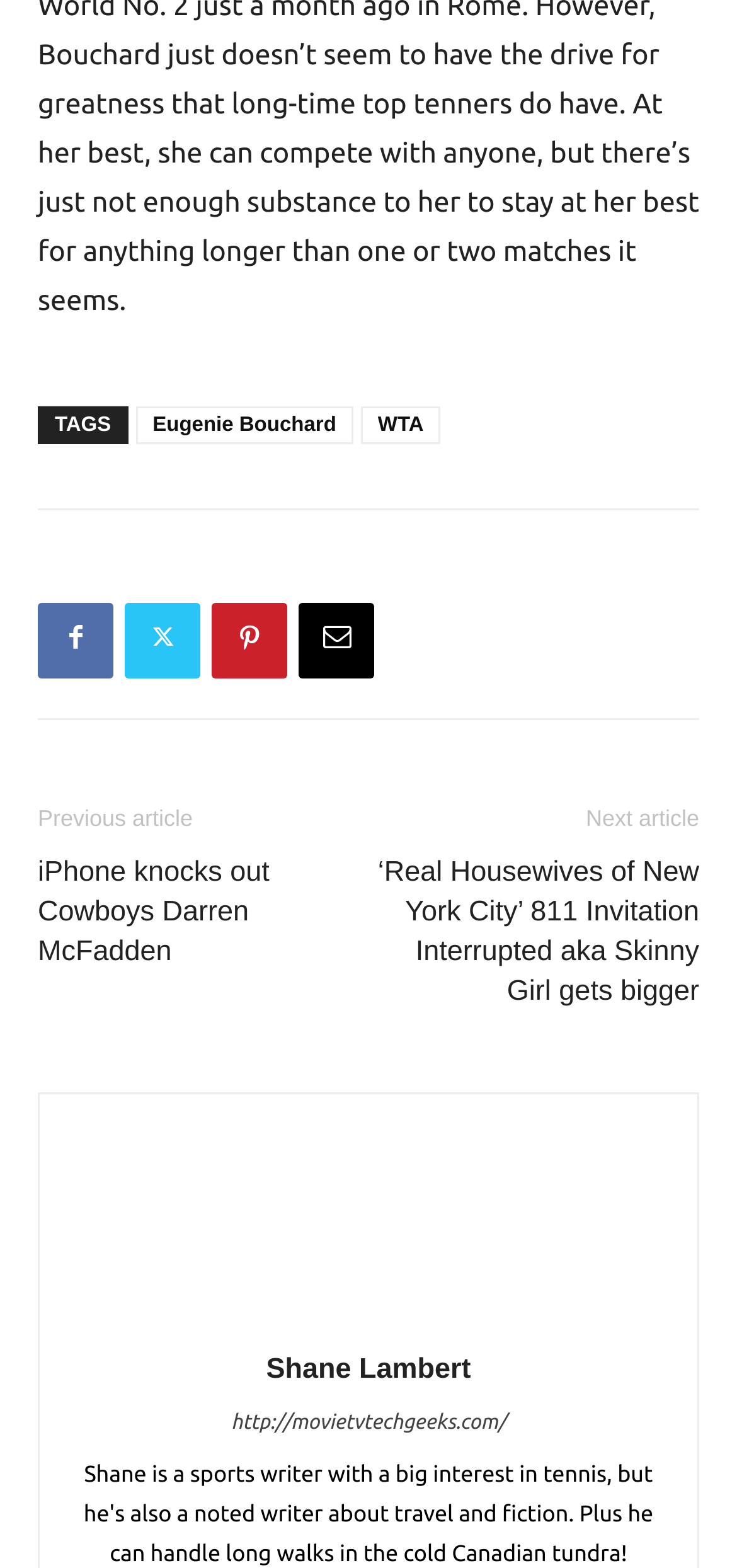Using the information from the screenshot, answer the following question thoroughly:
What is the category of the article?

The category of the article can be determined by looking at the top-left corner of the webpage, where it says 'TAGS'. This suggests that the webpage is categorized based on tags or keywords.